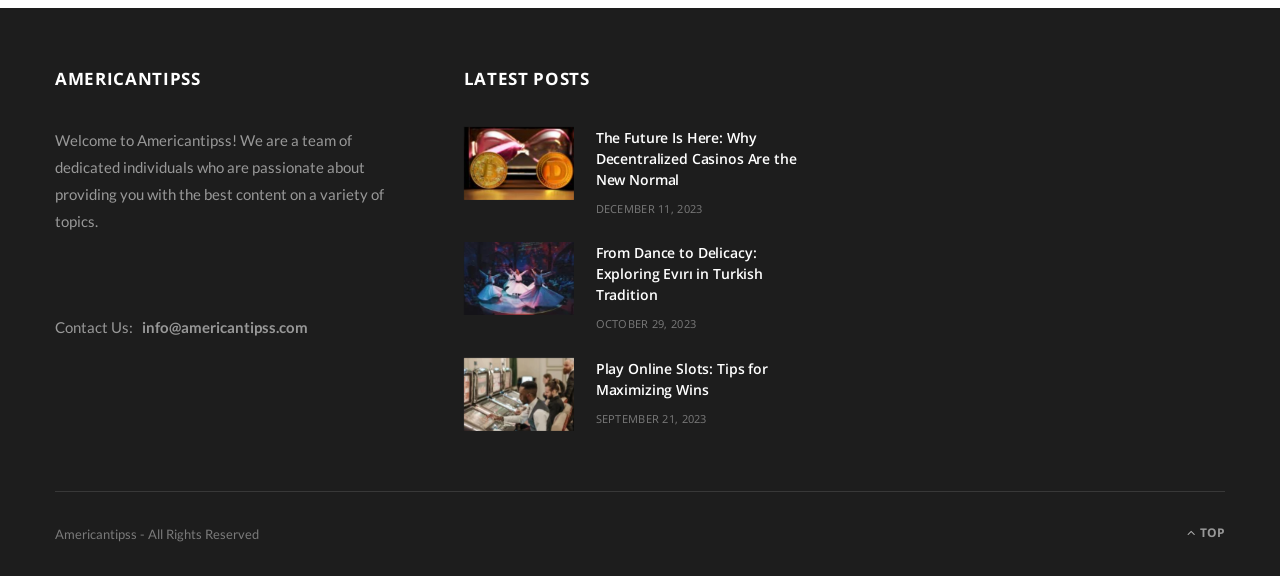Carefully examine the image and provide an in-depth answer to the question: What is the purpose of the link at the bottom of the page?

The link at the bottom of the page has a icon and the text 'TOP', indicating that it is a link to go to the top of the page.